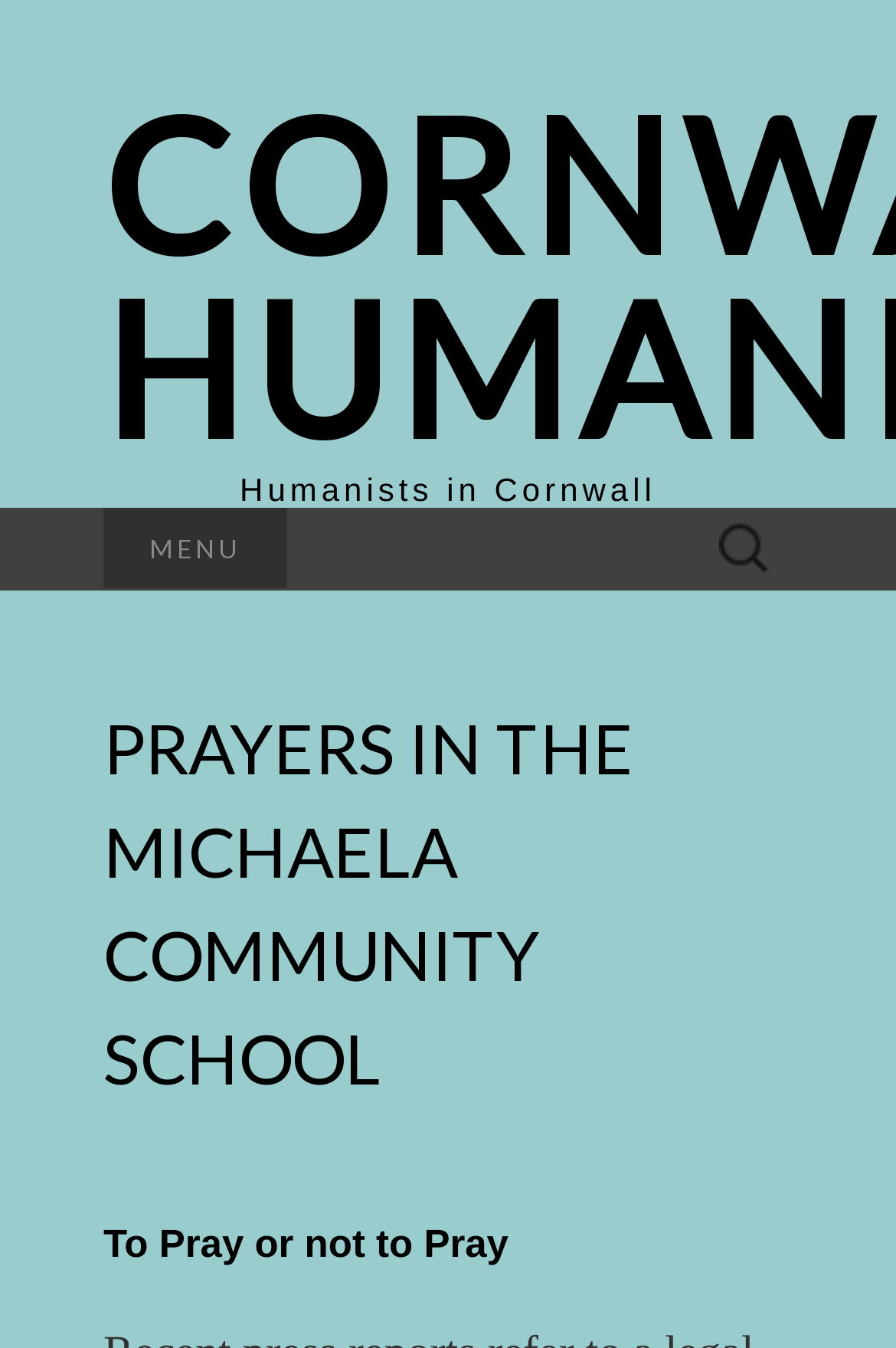What is the name of the humanist organization?
From the details in the image, answer the question comprehensively.

By looking at the link on the webpage, I found the name of the humanist organization, which is 'CORNWALL HUMANISTS'.